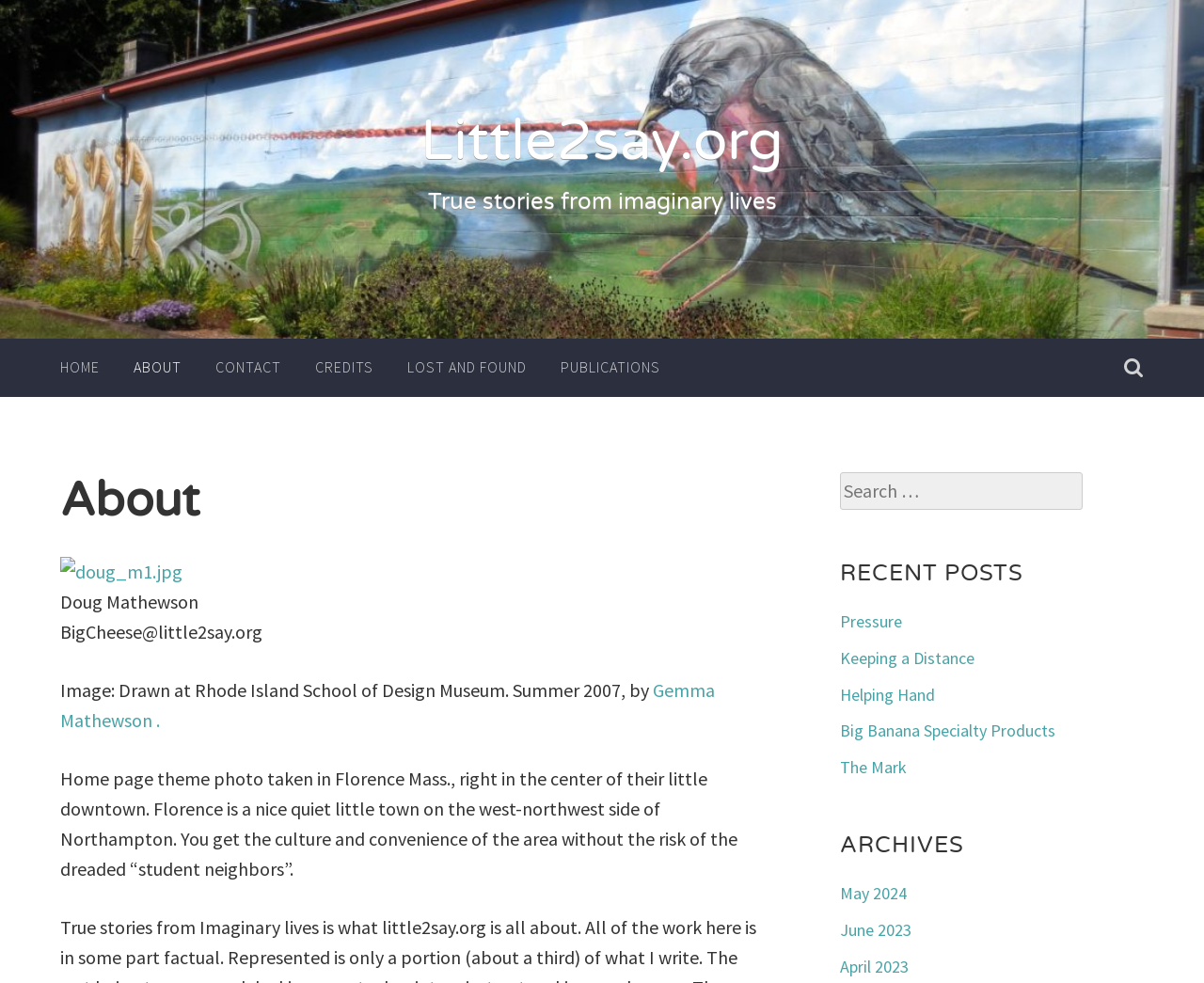Calculate the bounding box coordinates for the UI element based on the following description: "SOHO SOC Data Archive". Ensure the coordinates are four float numbers between 0 and 1, i.e., [left, top, right, bottom].

None